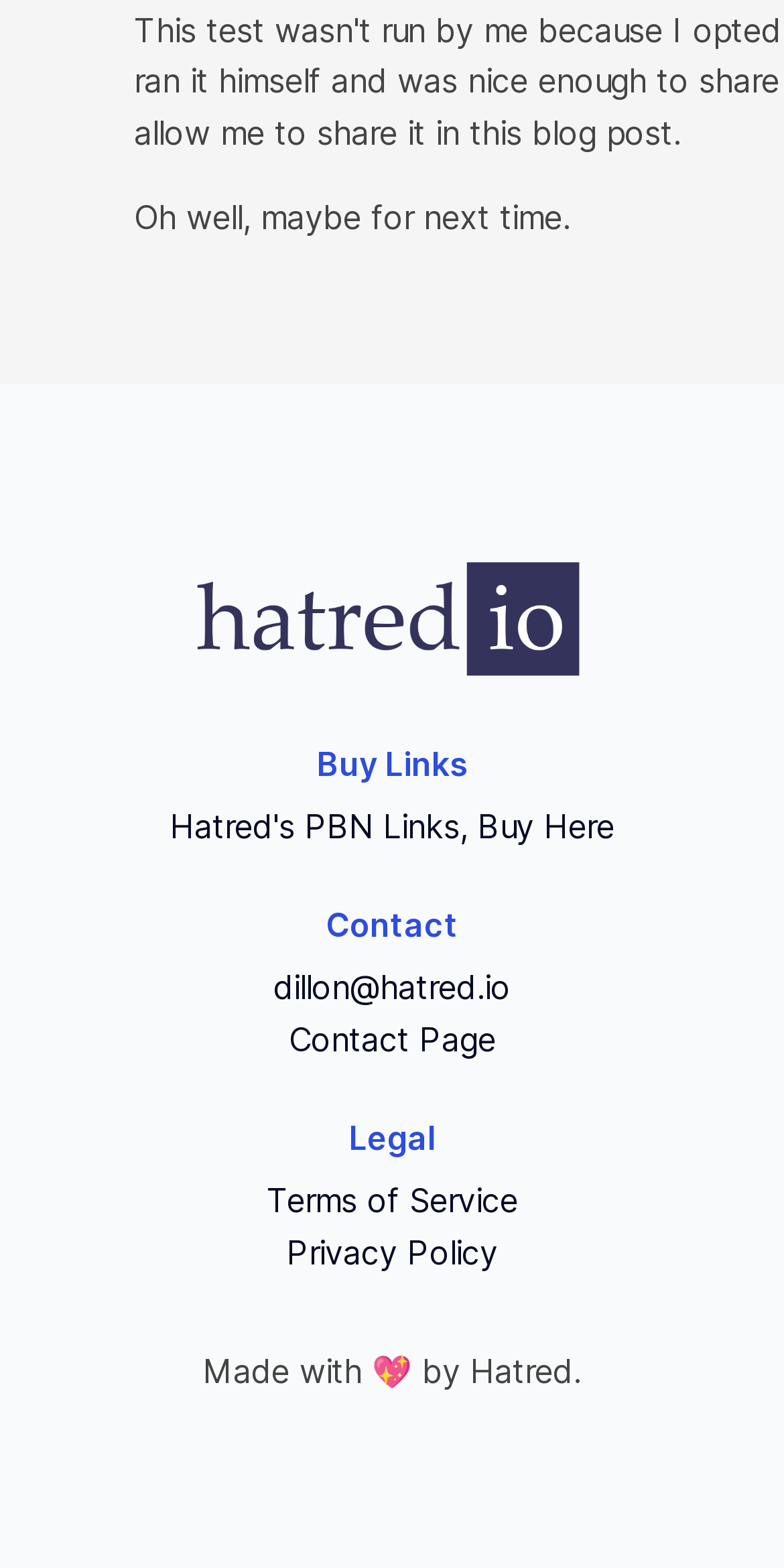Locate the UI element described by Hatred's PBN Links, Buy Here in the provided webpage screenshot. Return the bounding box coordinates in the format (top-left x, top-left y, bottom-right x, bottom-right y), ensuring all values are between 0 and 1.

[0.217, 0.511, 0.783, 0.544]